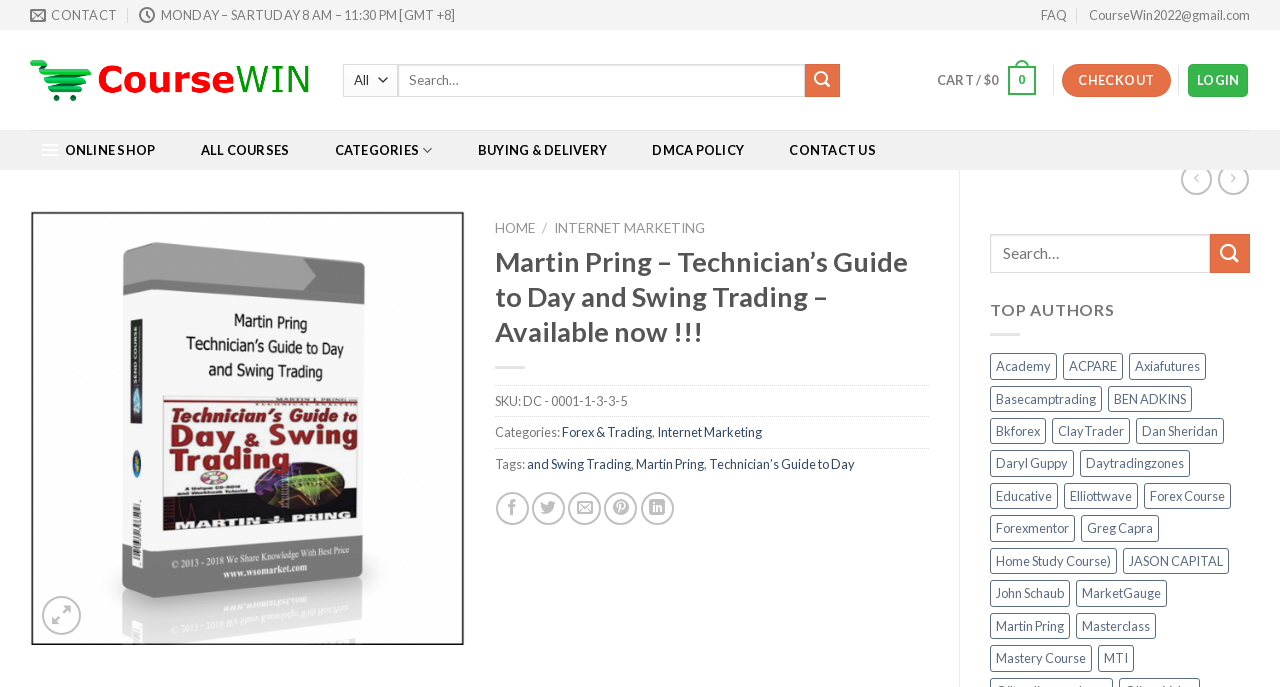What is the title or heading displayed on the webpage?

Martin Pring – Technician’s Guide to Day and Swing Trading – Available now !!!